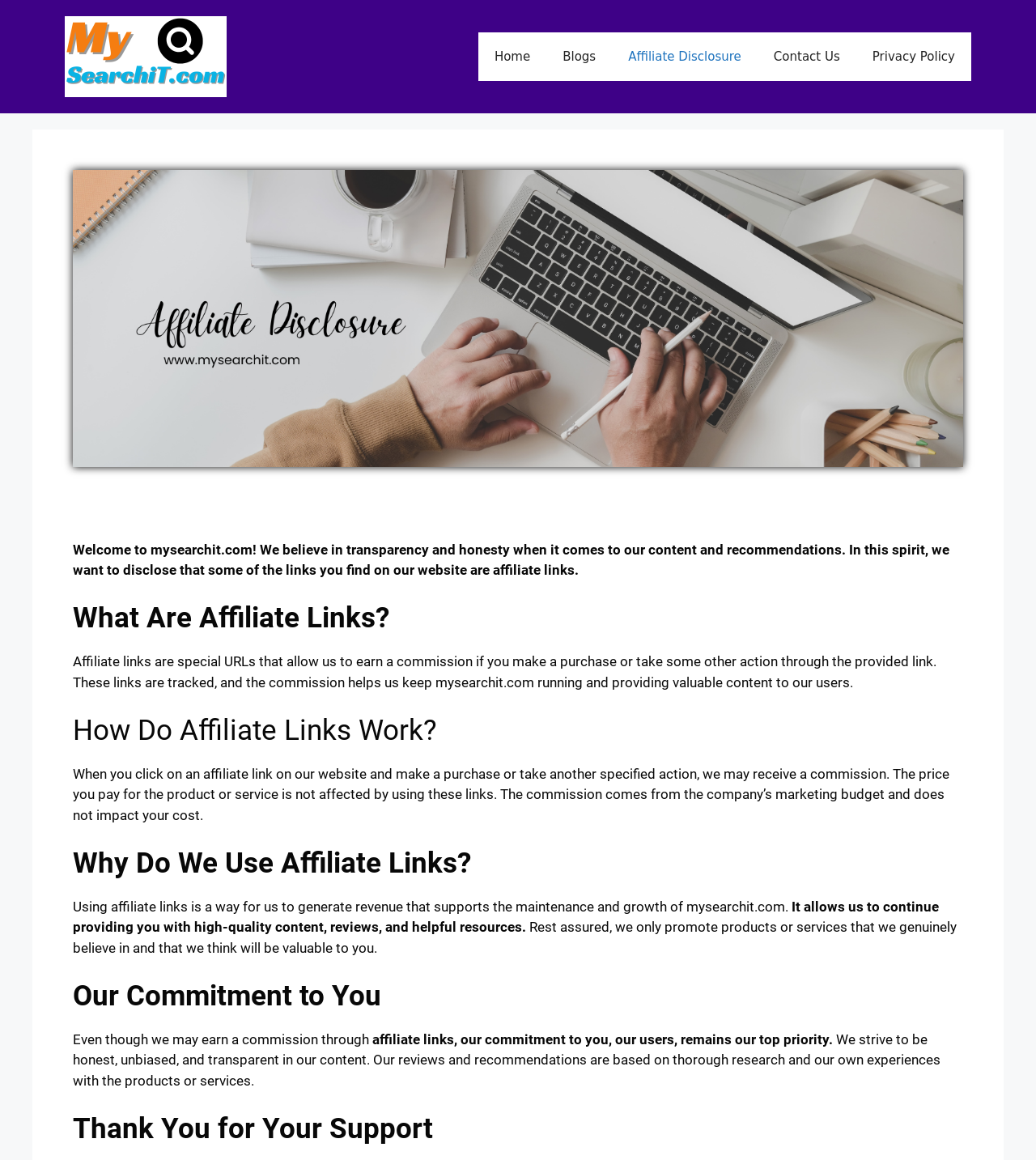What is the website's commitment to its users?
Respond with a short answer, either a single word or a phrase, based on the image.

Honesty and transparency